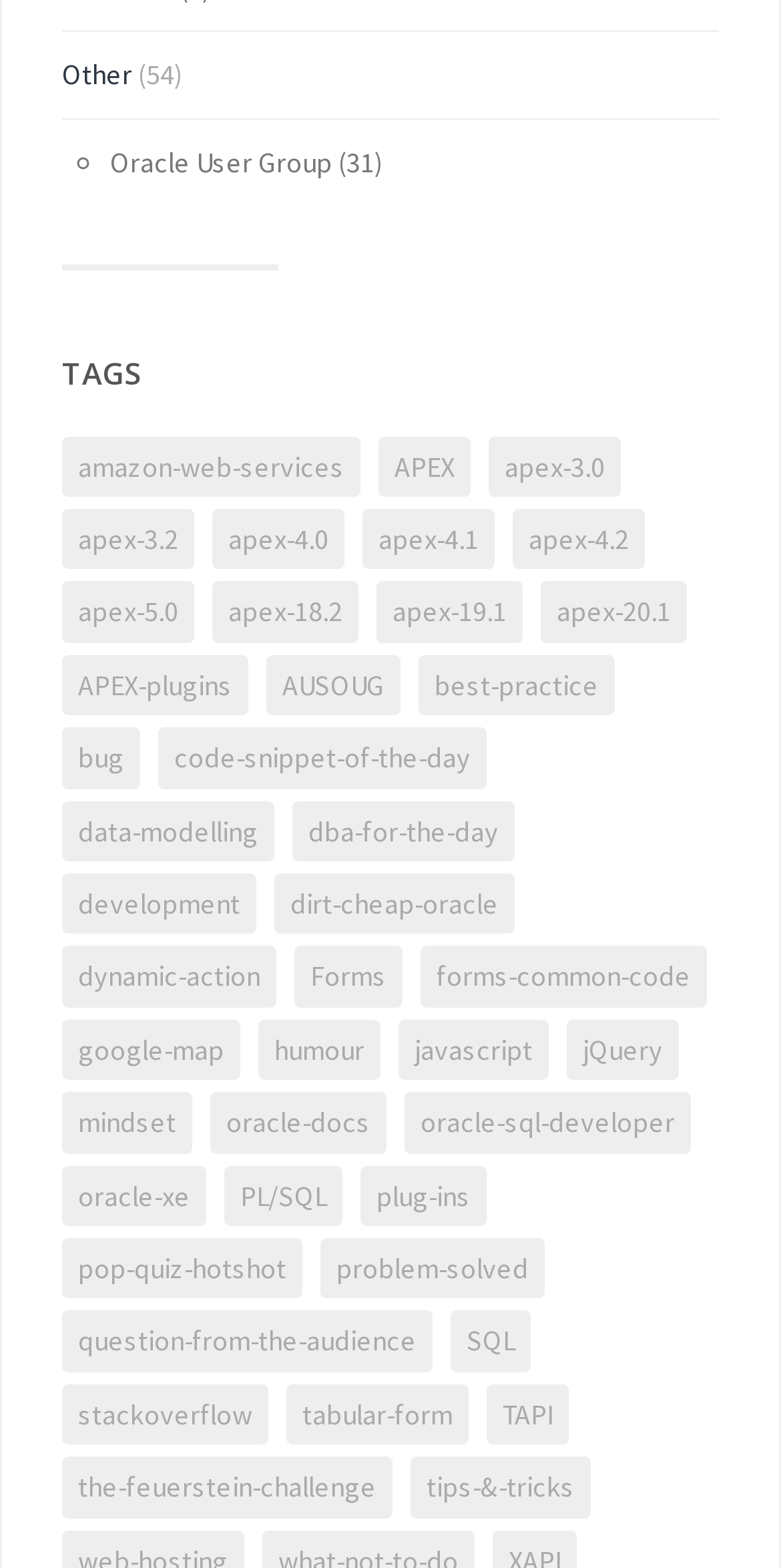What is the category with the most items?
Please provide a comprehensive and detailed answer to the question.

I counted the number of items in each category and found that 'tips-&-tricks' has the most items, which is 116.